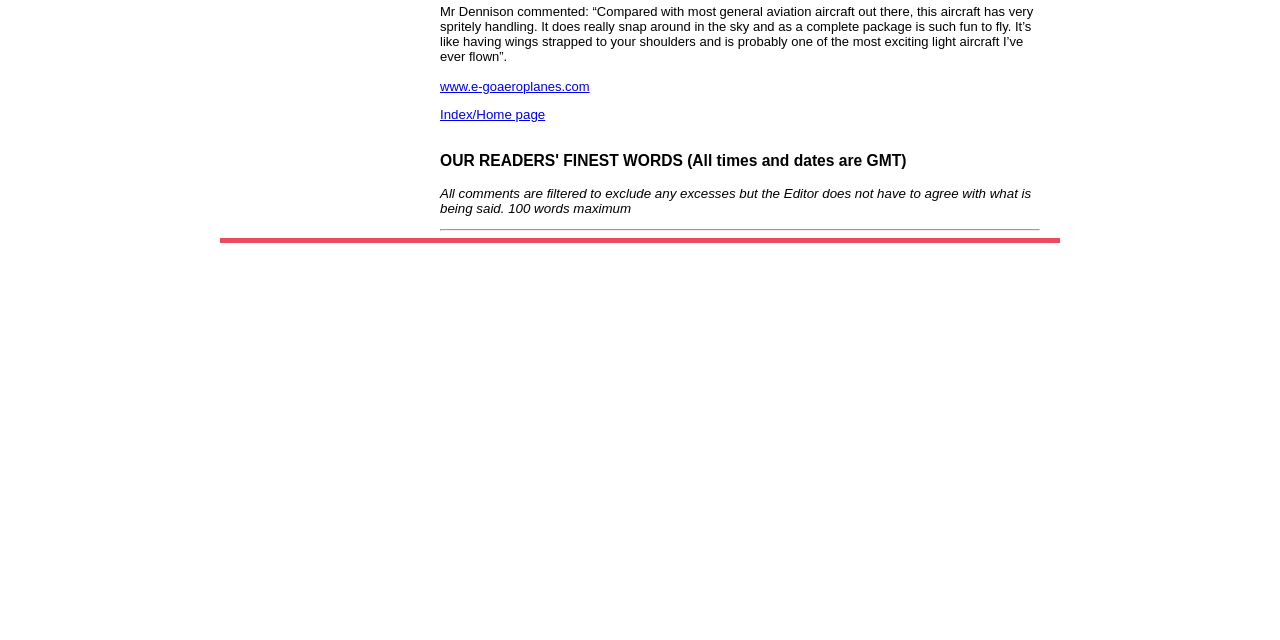Please predict the bounding box coordinates (top-left x, top-left y, bottom-right x, bottom-right y) for the UI element in the screenshot that fits the description: FOR DIGITAL SUBSCRIPTION

None